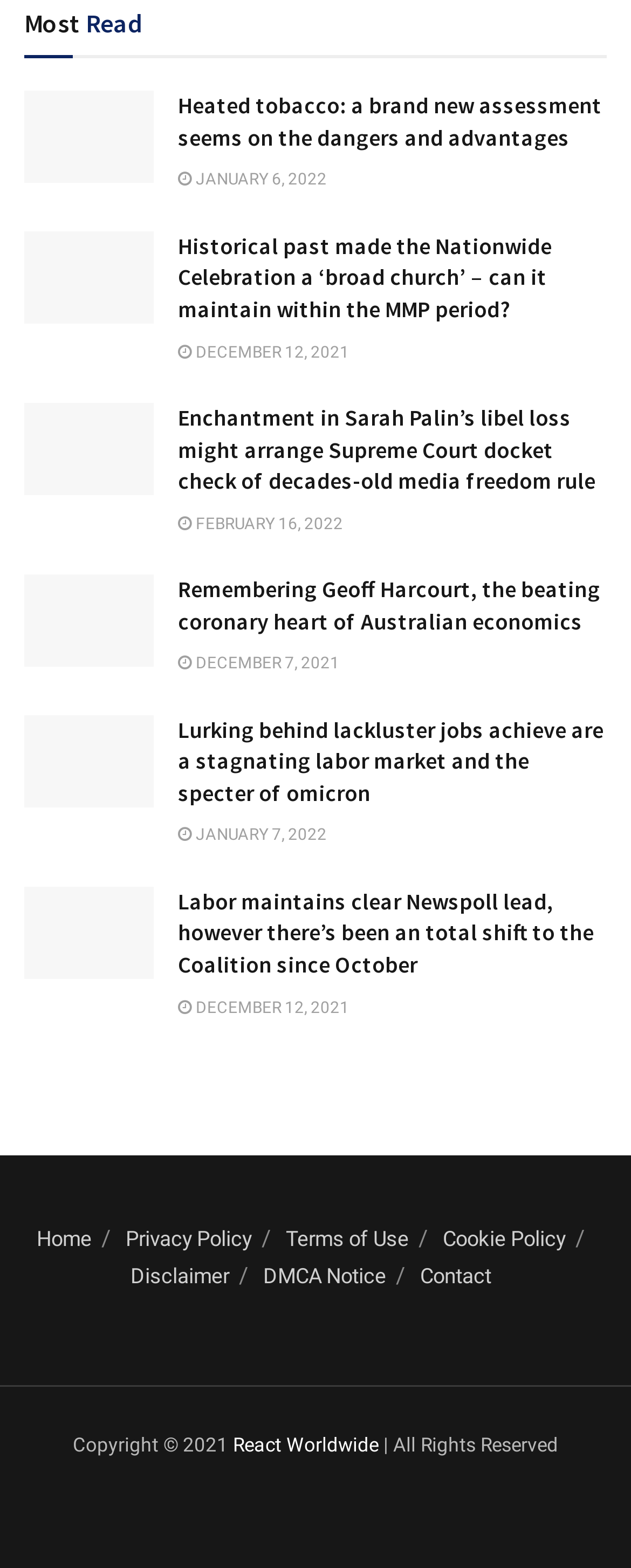What is the copyright year of the webpage?
Using the visual information, answer the question in a single word or phrase.

2021